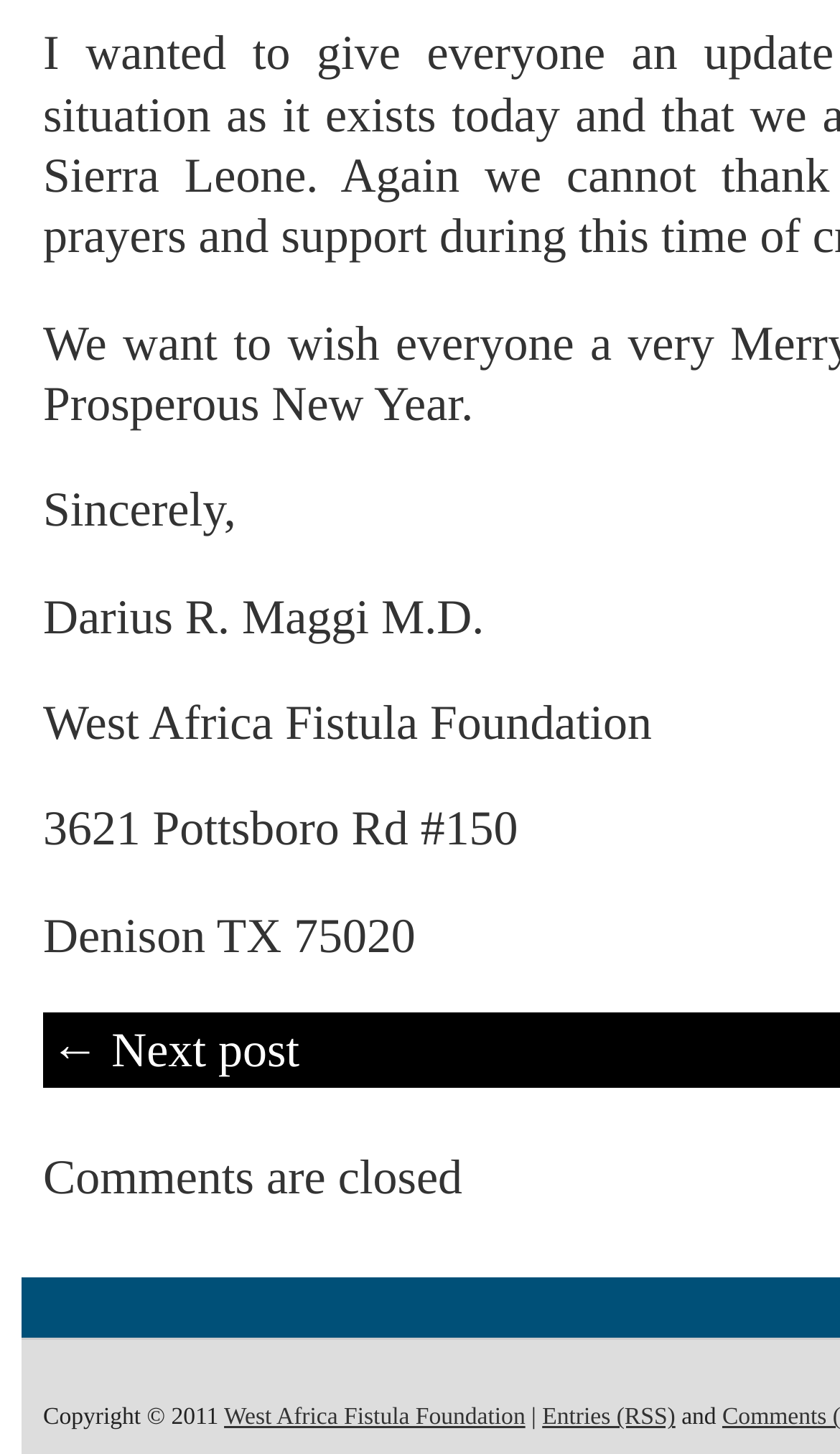Show the bounding box coordinates for the HTML element described as: "West Africa Fistula Foundation".

[0.267, 0.967, 0.625, 0.984]